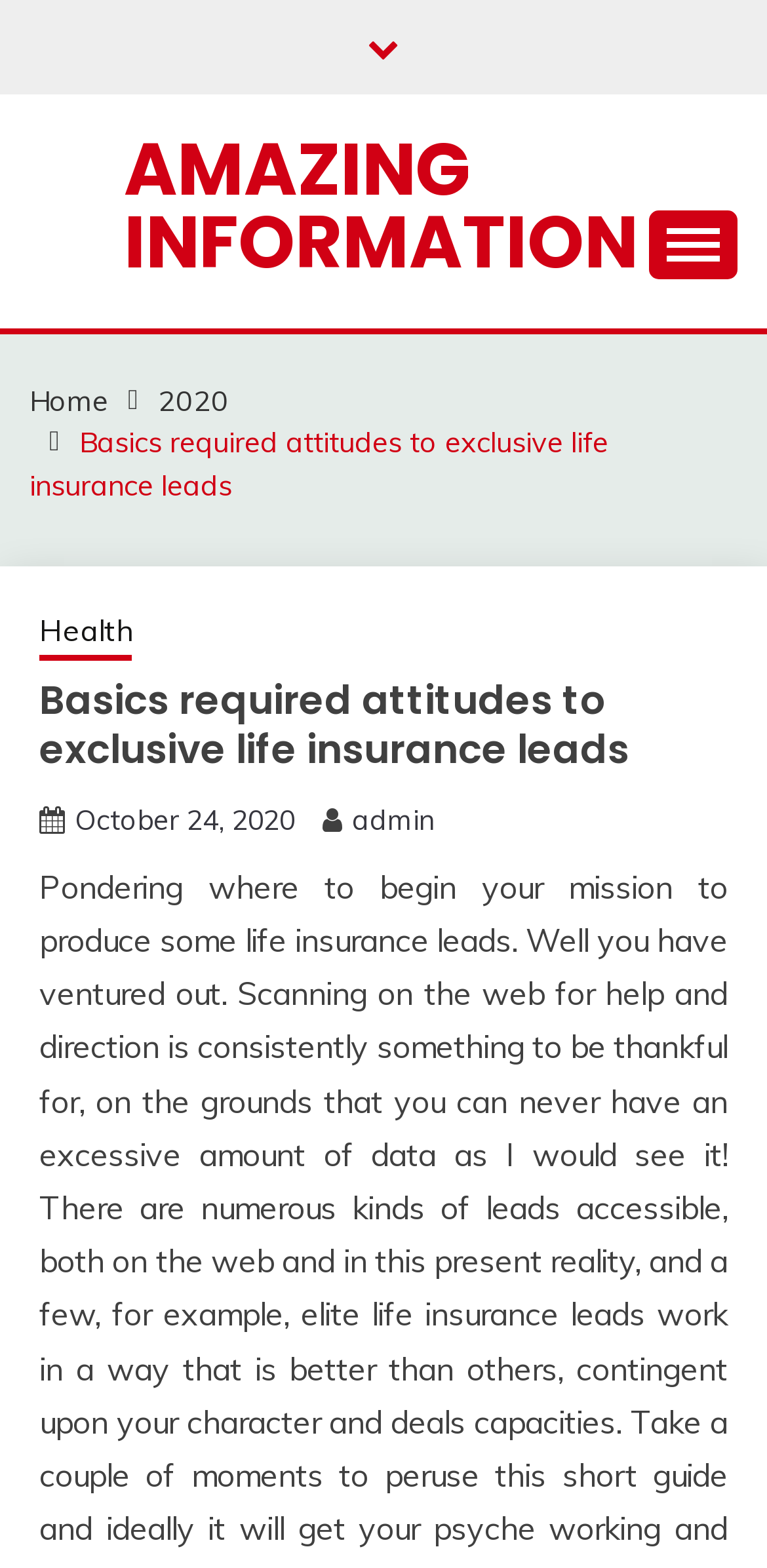Identify the bounding box coordinates of the region I need to click to complete this instruction: "Expand the primary menu".

[0.846, 0.134, 0.962, 0.178]